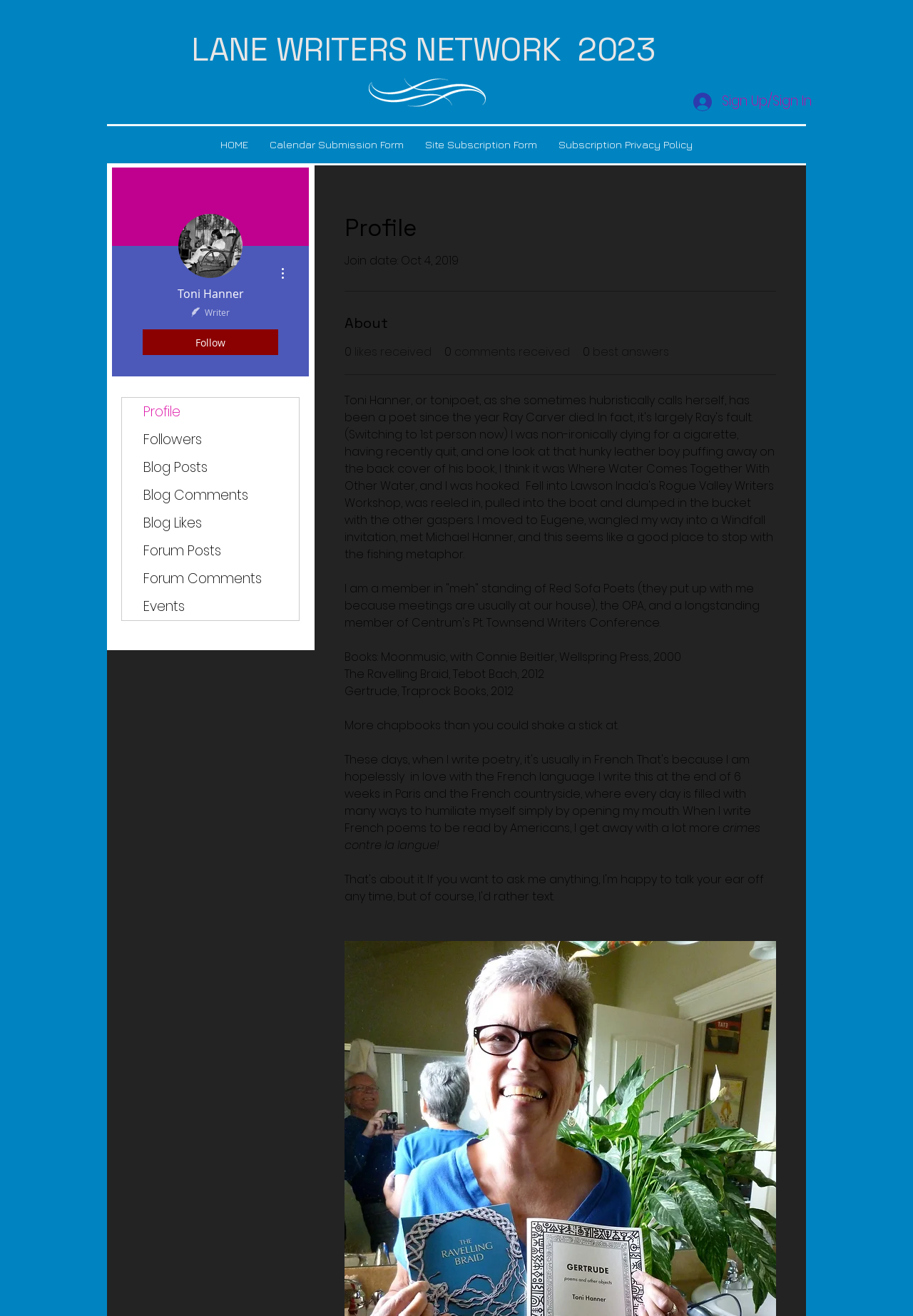Provide the bounding box coordinates for the specified HTML element described in this description: "parent_node: More actions aria-describedby="[object Object]"". The coordinates should be four float numbers ranging from 0 to 1, in the format [left, top, right, bottom].

[0.3, 0.201, 0.319, 0.214]